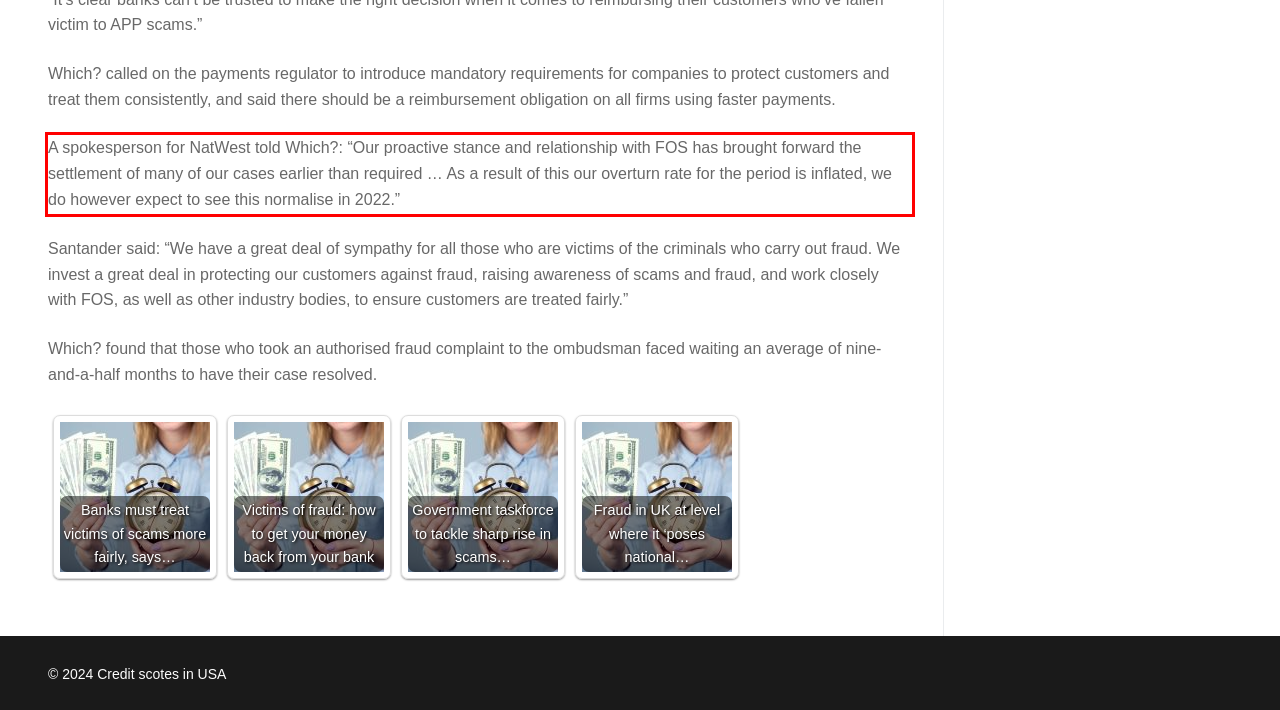Examine the screenshot of the webpage, locate the red bounding box, and perform OCR to extract the text contained within it.

A spokesperson for NatWest told Which?: “Our proactive stance and relationship with FOS has brought forward the settlement of many of our cases earlier than required … As a result of this our overturn rate for the period is inflated, we do however expect to see this normalise in 2022.”